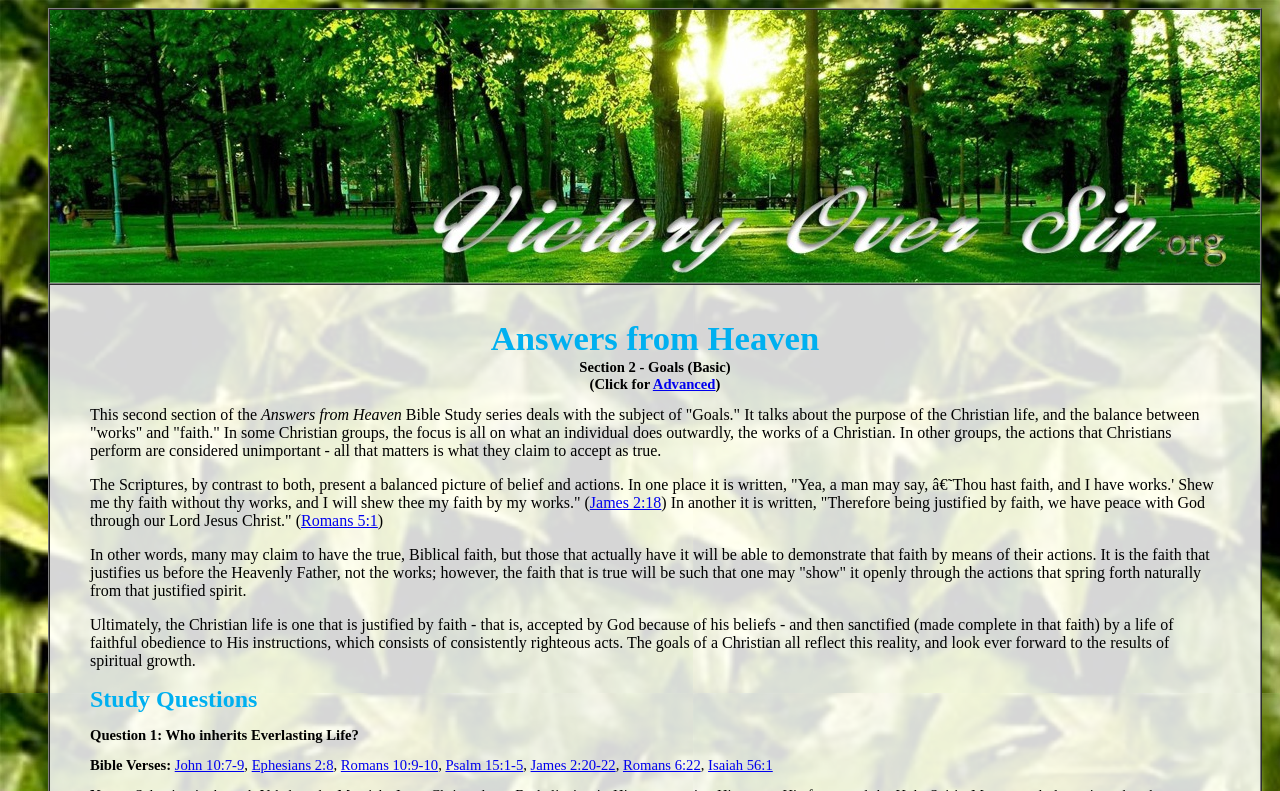What is the Bible verse that says 'Yea, a man may say, Thou hast faith, and I have works.'?
Look at the image and construct a detailed response to the question.

The Bible verse 'Yea, a man may say, Thou hast faith, and I have works.' is referenced in the link element with coordinates [0.461, 0.624, 0.517, 0.646], which points to James 2:18.